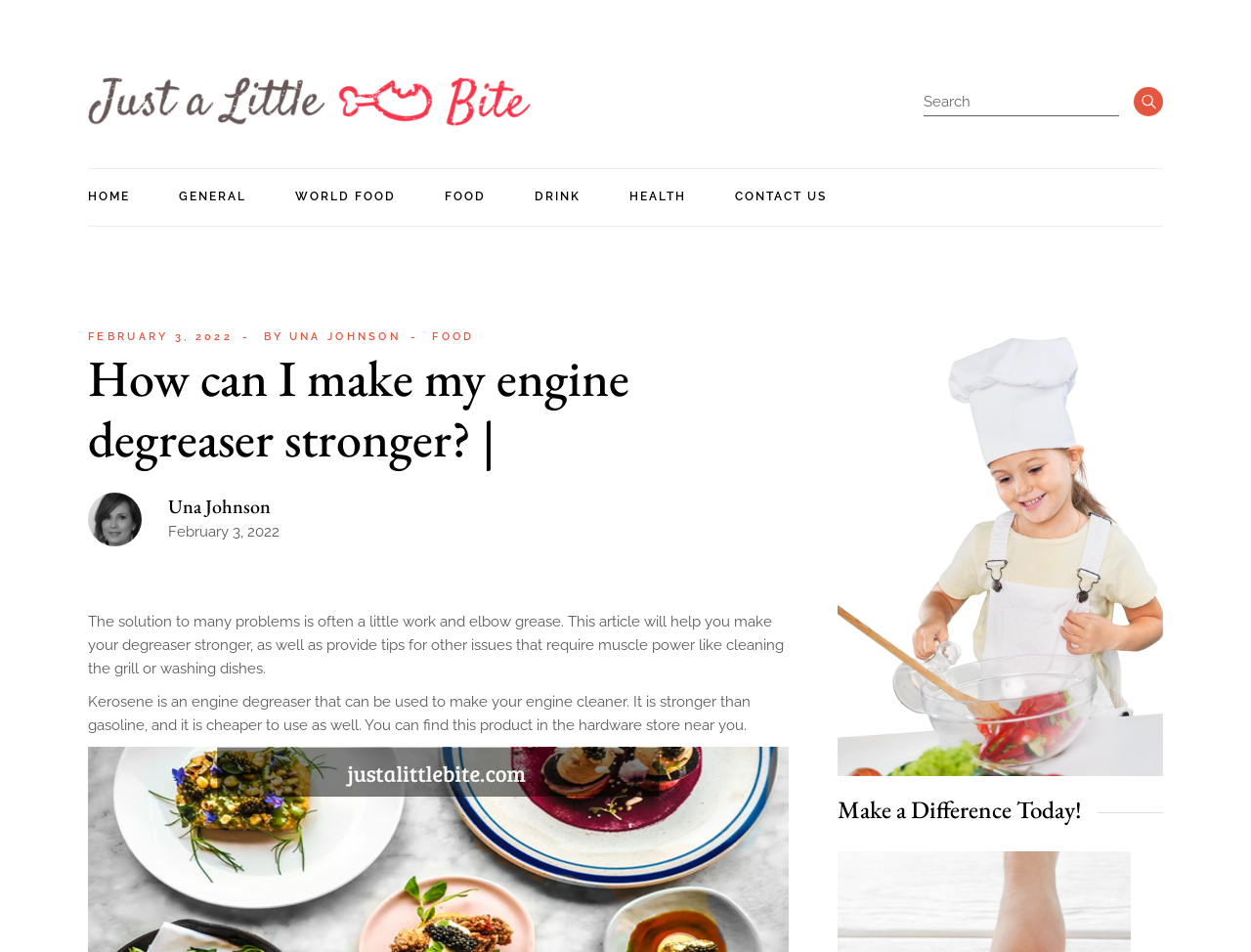Given the element description "Home" in the screenshot, predict the bounding box coordinates of that UI element.

[0.07, 0.177, 0.104, 0.238]